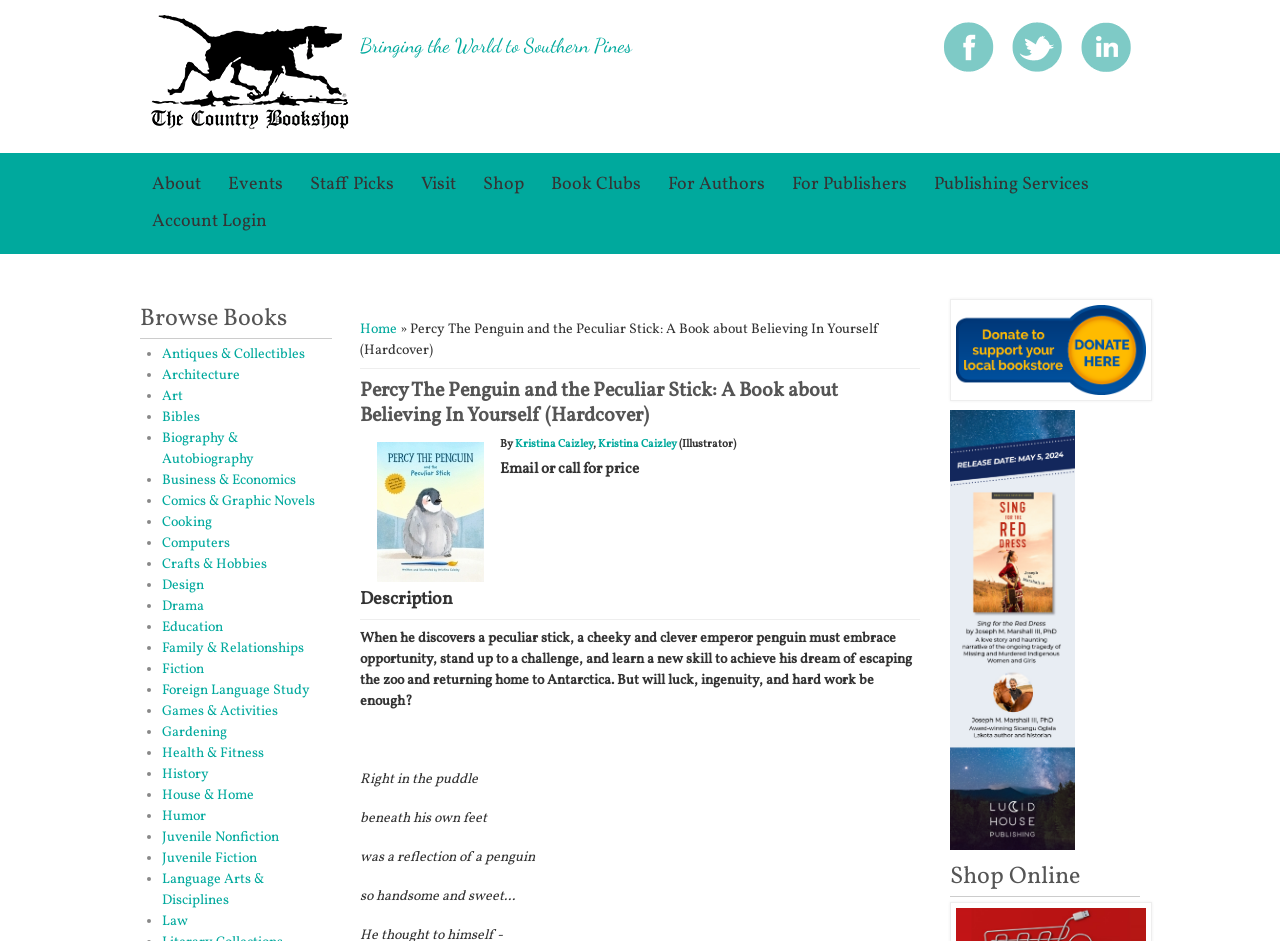Locate the bounding box coordinates of the clickable region to complete the following instruction: "View 'About'."

[0.109, 0.176, 0.166, 0.216]